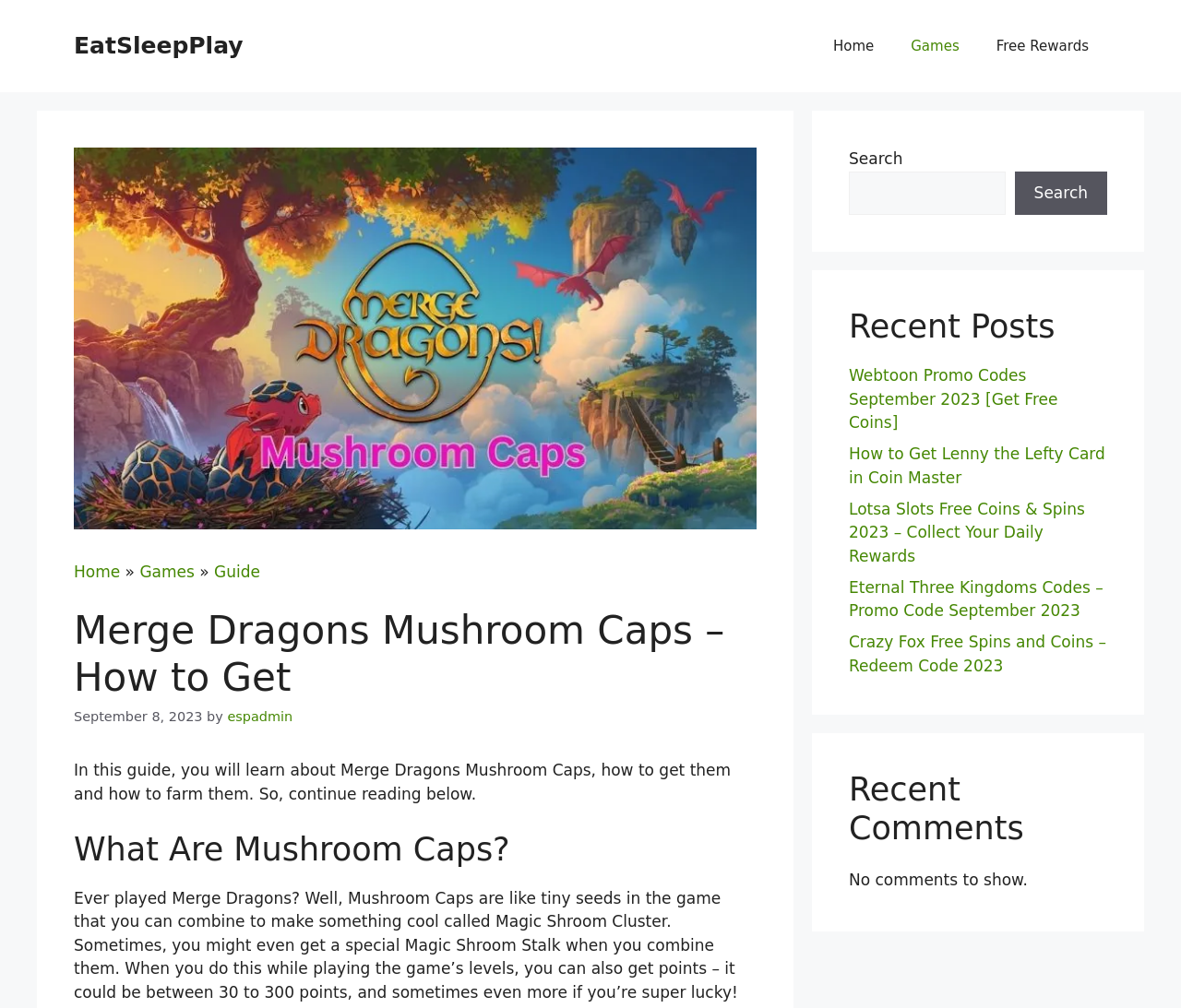Determine the bounding box coordinates for the clickable element required to fulfill the instruction: "Check the 'Recent Posts' section". Provide the coordinates as four float numbers between 0 and 1, i.e., [left, top, right, bottom].

[0.719, 0.305, 0.938, 0.343]